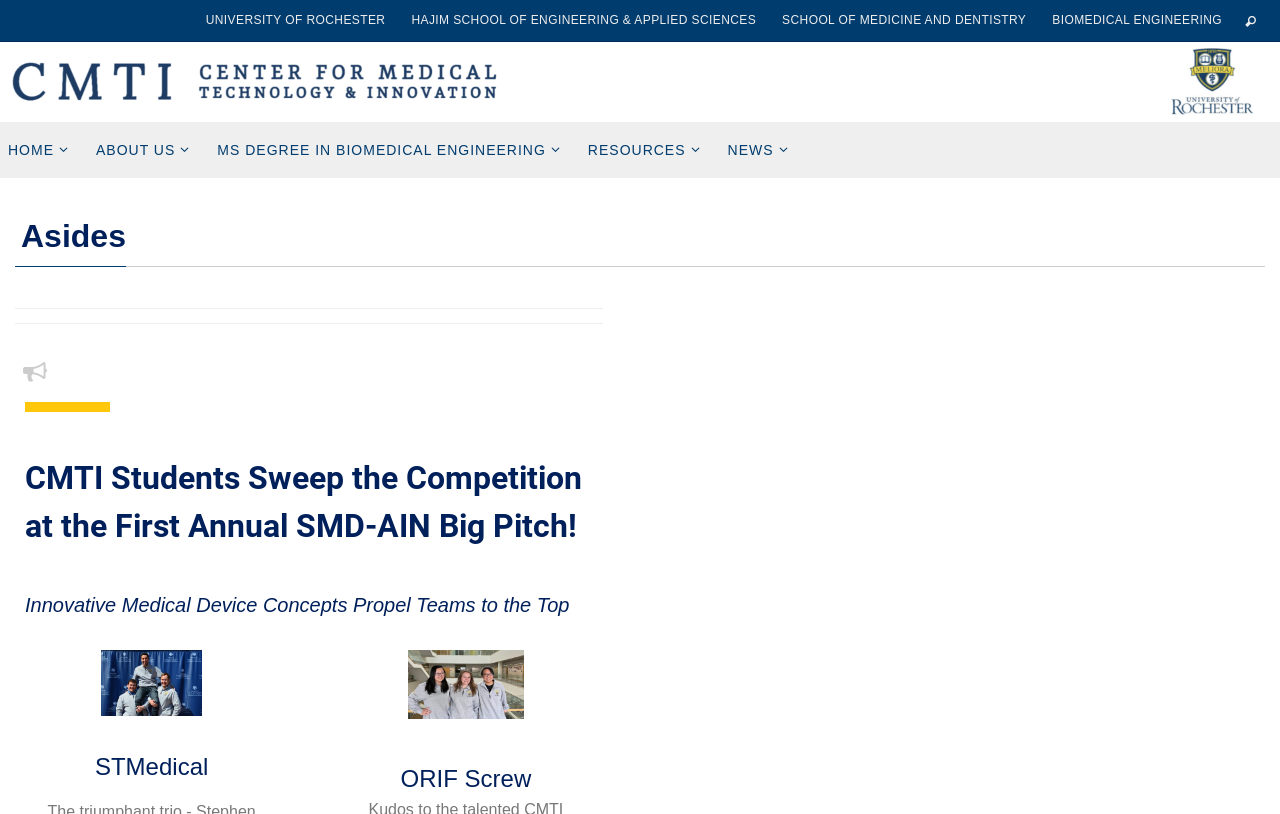From the webpage screenshot, predict the bounding box coordinates (top-left x, top-left y, bottom-right x, bottom-right y) for the UI element described here: About Us

[0.061, 0.15, 0.156, 0.219]